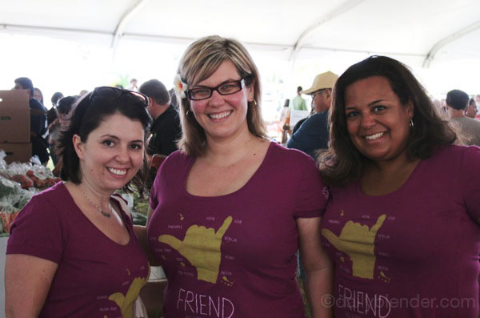Using the details in the image, give a detailed response to the question below:
Where is the community event taking place?

The caption describes the setting as a lively market setting underneath a spacious tent, which implies that the community event is being held under a tent.